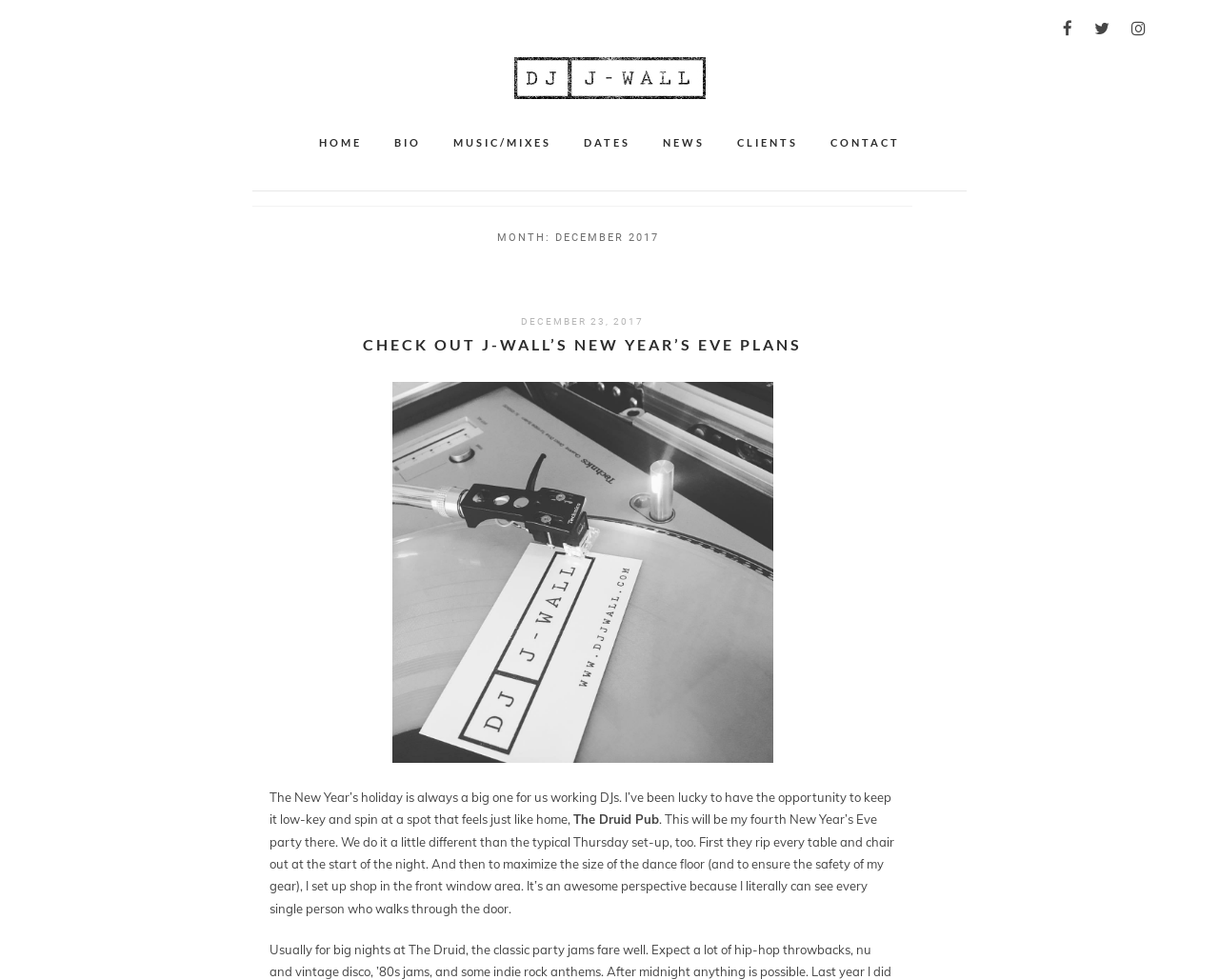Review the image closely and give a comprehensive answer to the question: What is the name of the pub mentioned?

I read the text and found the name of the pub mentioned, which is 'The Druid Pub', as stated in the sentence 'The New Year’s holiday is always a big one for us working DJs. I’ve been lucky to have the opportunity to keep it low-key and spin at a spot that feels just like home, The Druid Pub'.